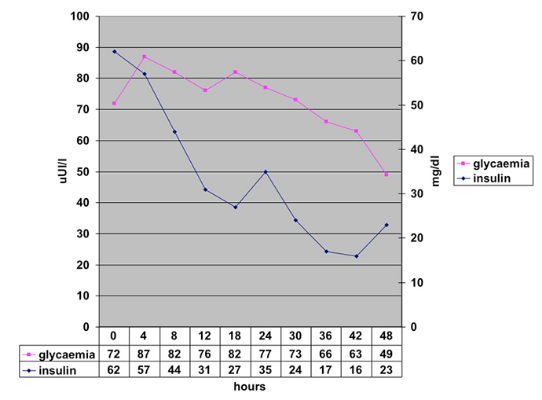Describe the image thoroughly.

The image illustrates a graph titled "Blood glucose and insulin levels during prolonged (48 h) fasting test." The y-axis is divided into two scales: on the left, it measures insulin levels in micro-units per liter (uU/l), while on the right, it measures blood glucose levels in milligrams per deciliter (mg/dl). 

The graph displays two distinct lines: the magenta line represents glycaemia (blood glucose levels), and the blue line represents insulin levels. As the hours of fasting progress from 0 to 48 hours, the glycaemia levels start at around 90 uU/l and decline steadily, reaching about 40 uU/l by the end of the 48 hours. In contrast, insulin levels begin at a lower point of 62 mg/dl, showing a gradual decrease over the same duration, finally approximating 23 mg/dl.

Beneath the graph, a table lists the specific glycaemia and insulin values at each interval (0, 4, 8, 12, 18, 24, 30, 36, and 48 hours), providing further insight into the changes occurring during the fasting period. The data emphasizes the inverse relationship between blood glucose and insulin levels throughout the fasting test. Overall, the figure visually encapsulates the physiological responses to a prolonged fasting state, highlighting key trends in metabolic regulation.